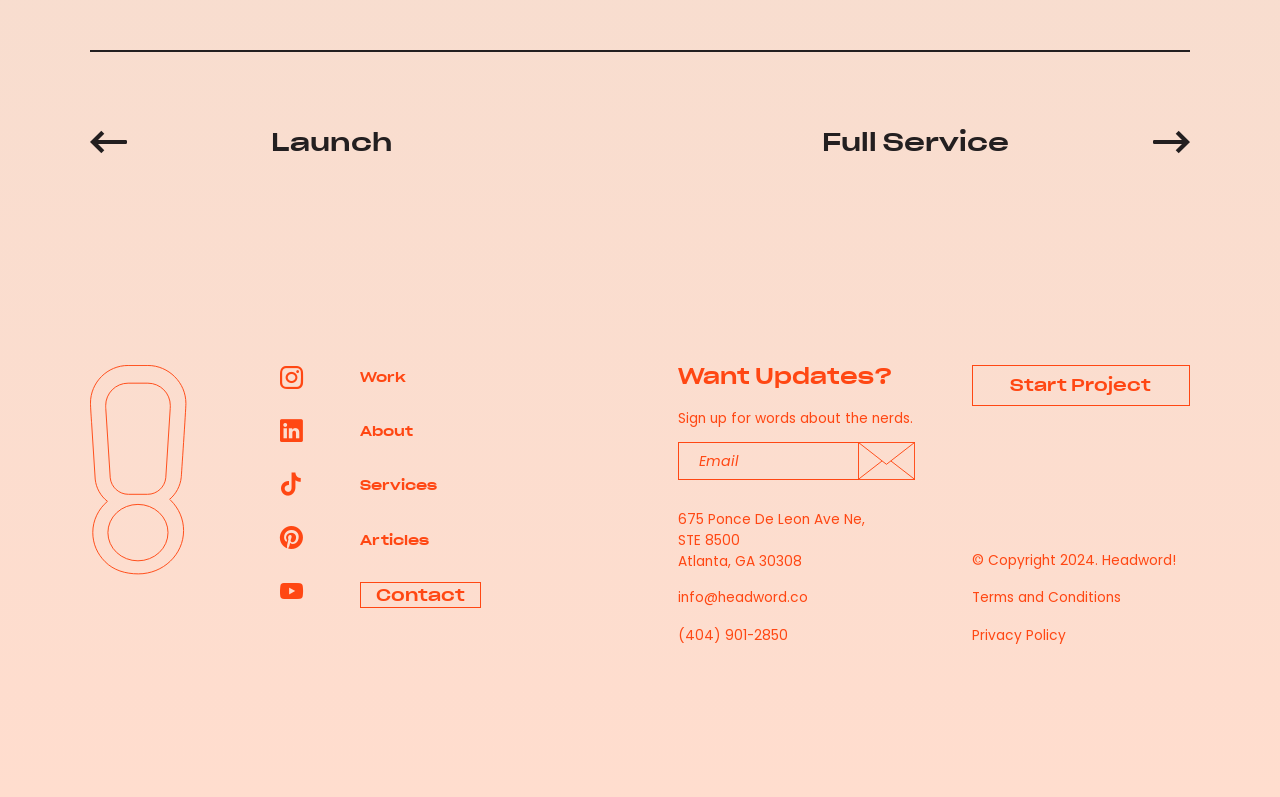What is the button below the email input for?
Refer to the image and answer the question using a single word or phrase.

Submit